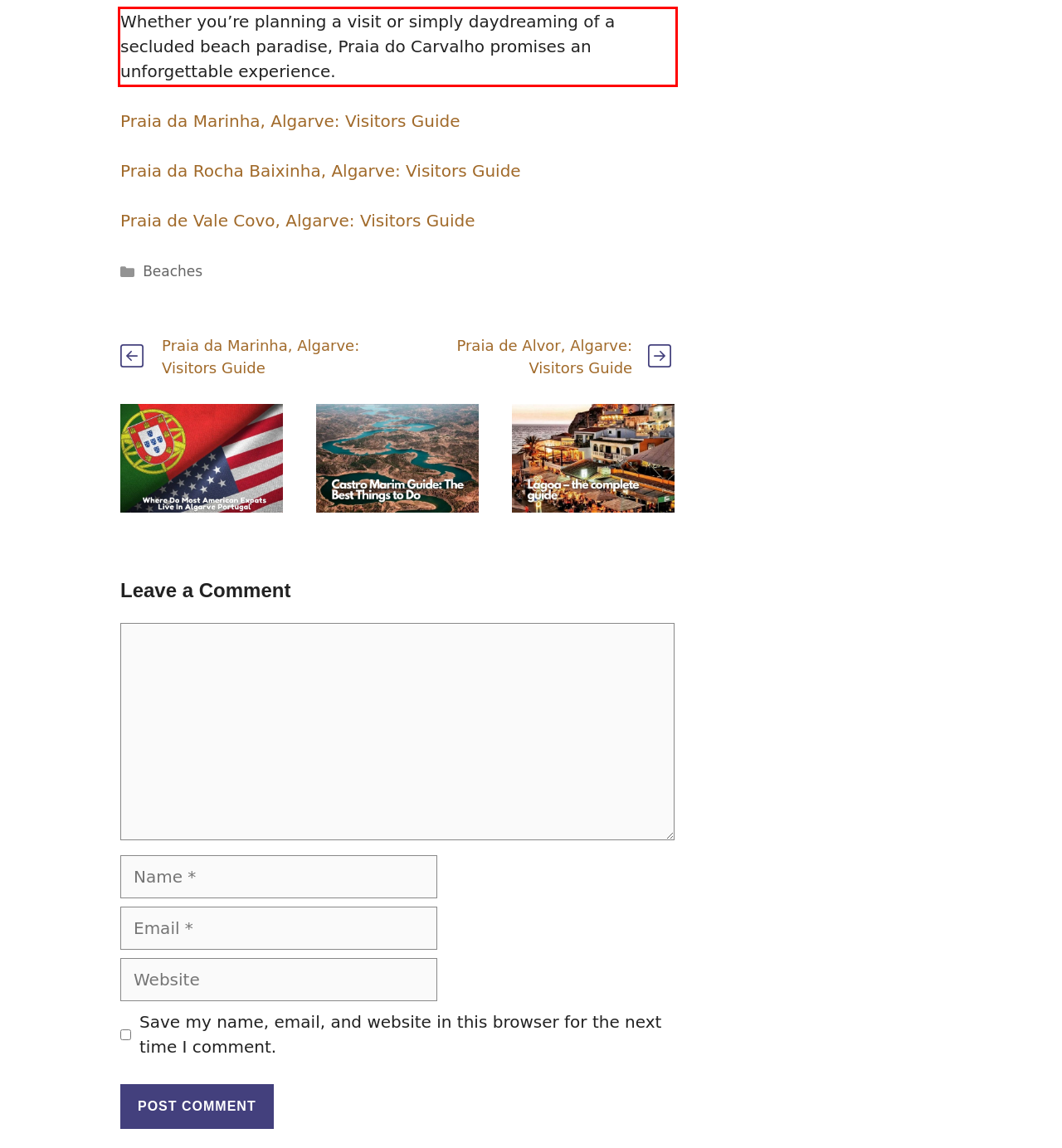By examining the provided screenshot of a webpage, recognize the text within the red bounding box and generate its text content.

Whether you’re planning a visit or simply daydreaming of a secluded beach paradise, Praia do Carvalho promises an unforgettable experience.